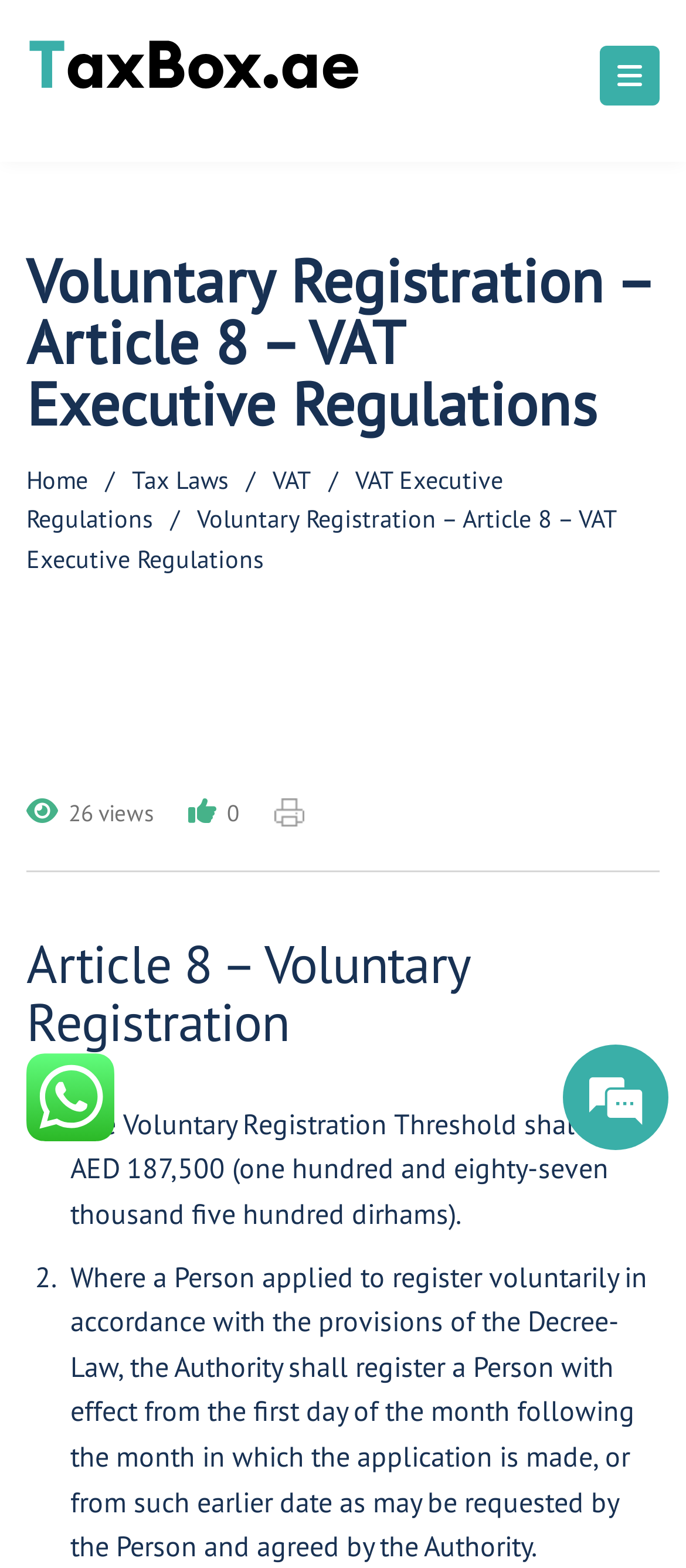Deliver a detailed narrative of the webpage's visual and textual elements.

The webpage is about Article 8 of the VAT Executive Regulations, specifically focusing on Voluntary Registration. At the top left corner, there is a link to "TaxBox.ae" accompanied by an image with the same name. Below this, there is a heading that reads "Voluntary Registration – Article 8 – VAT Executive Regulations". 

To the right of the heading, there is a navigation menu consisting of links to "Home", "Tax Laws", "VAT", and "VAT Executive Regulations", separated by forward slashes. Below the navigation menu, there is a heading that reads "Article 8 – Voluntary Registration". 

Under this heading, there is a list with two items. The first item starts with "1." and describes the Voluntary Registration Threshold as AED 187,500. The second item starts with "2." and explains the registration process for persons applying voluntarily. 

Above the list, there is a small image and an emphasis element, but they do not contain any descriptive text. Additionally, there is a text that reads "26 views" located near the top right corner of the page.